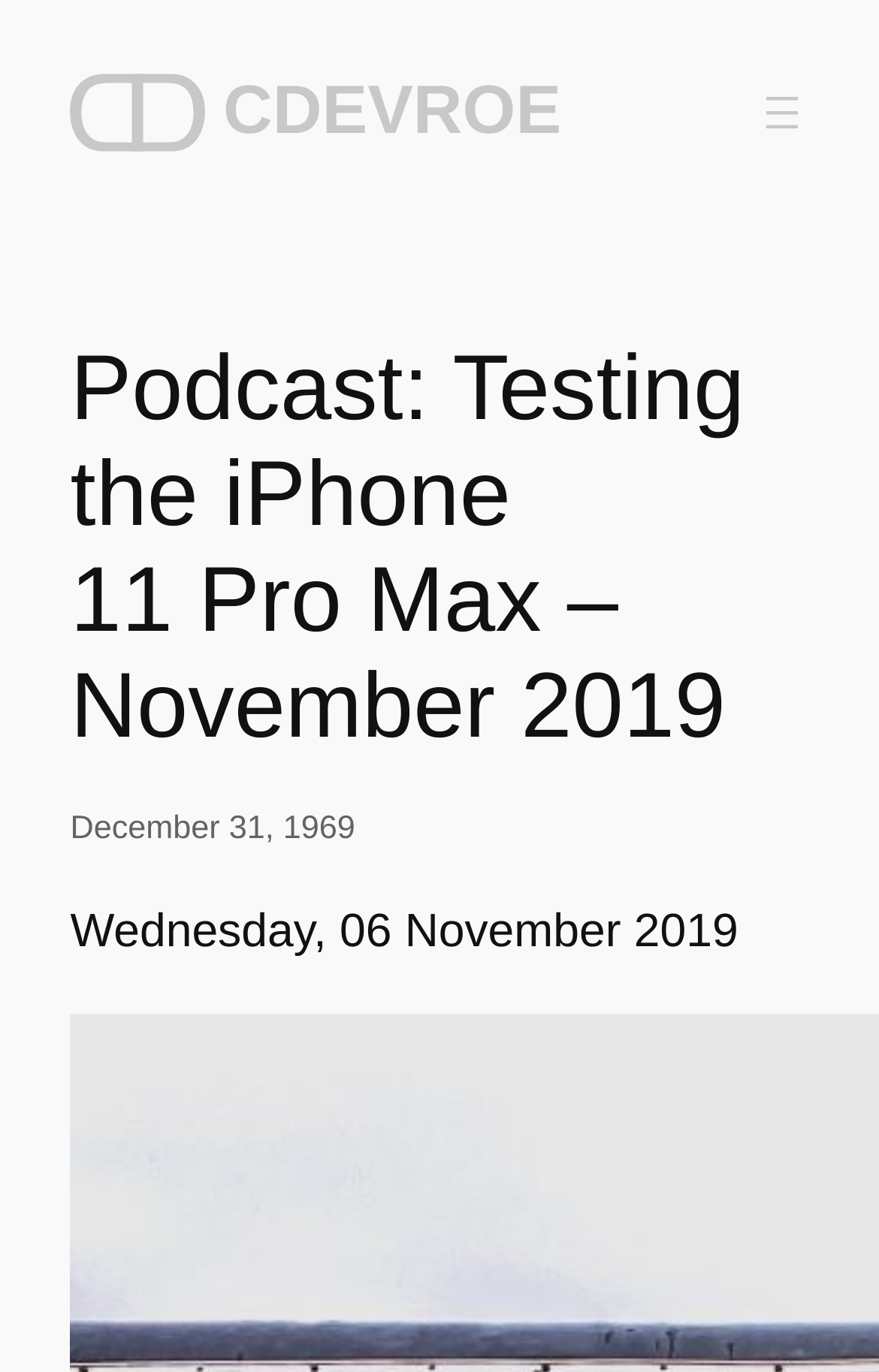Refer to the element description December 31, 1969 and identify the corresponding bounding box in the screenshot. Format the coordinates as (top-left x, top-left y, bottom-right x, bottom-right y) with values in the range of 0 to 1.

[0.08, 0.591, 0.404, 0.617]